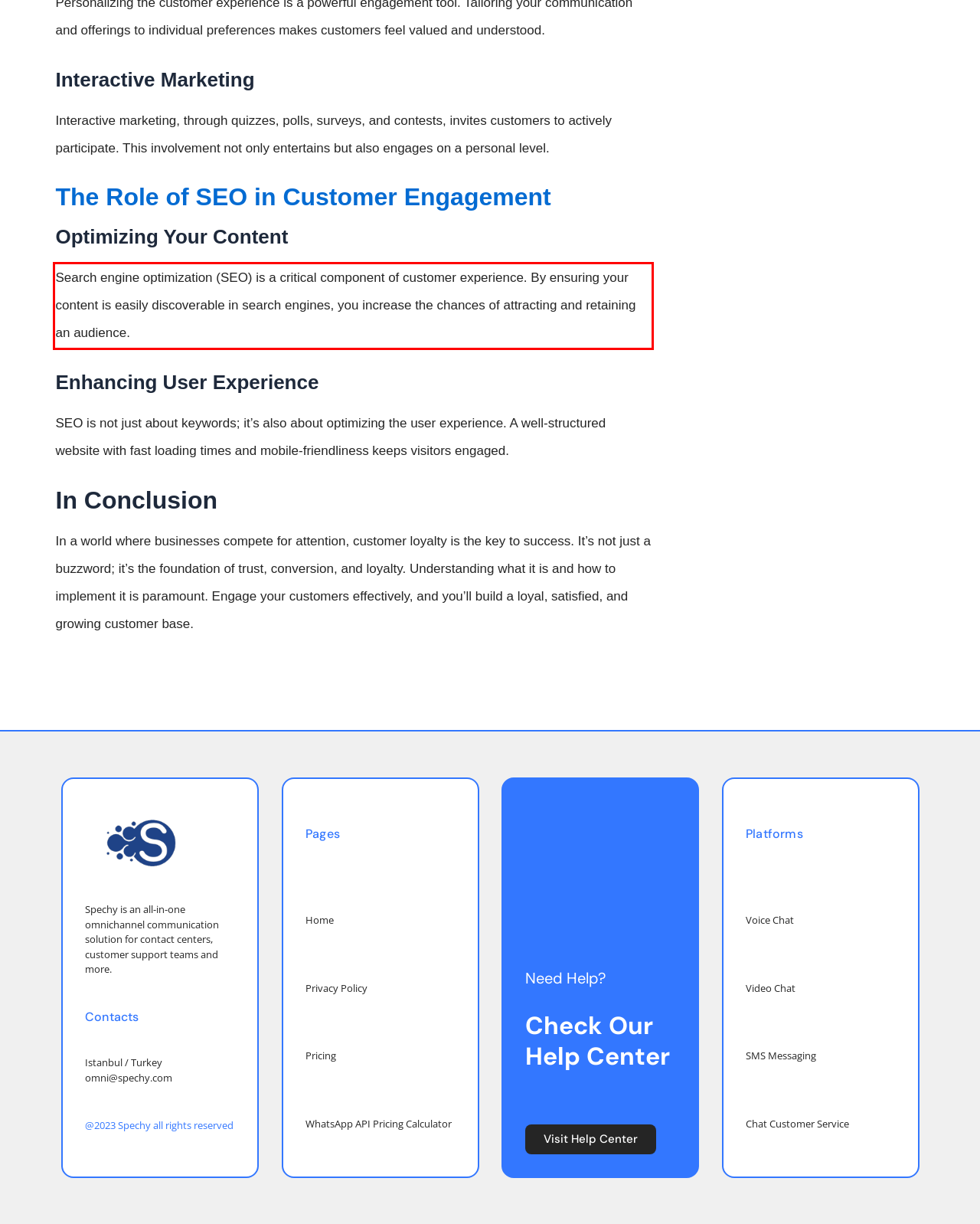Please perform OCR on the text within the red rectangle in the webpage screenshot and return the text content.

Search engine optimization (SEO) is a critical component of customer experience. By ensuring your content is easily discoverable in search engines, you increase the chances of attracting and retaining an audience.